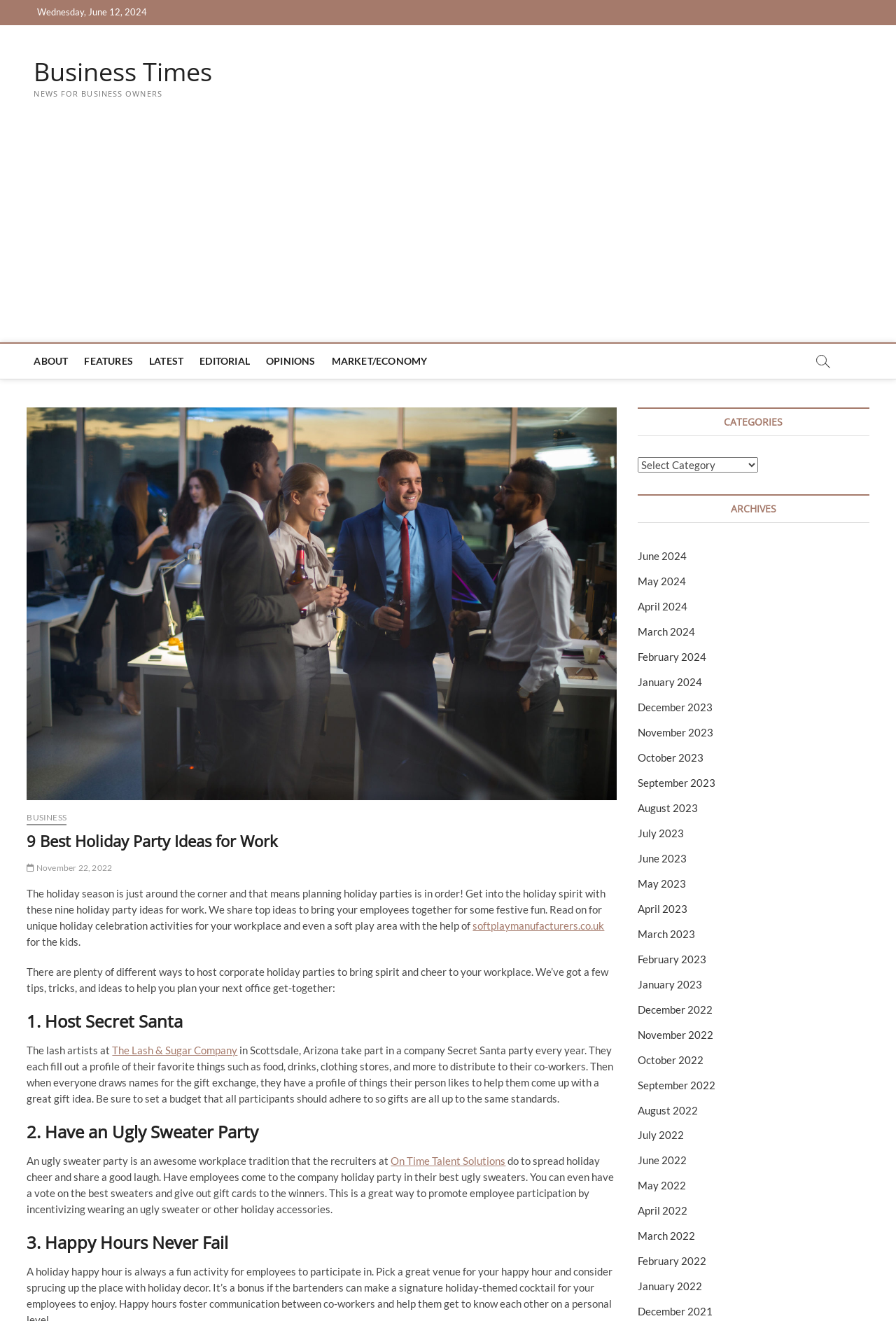Find and provide the bounding box coordinates for the UI element described with: "On Time Talent Solutions".

[0.436, 0.874, 0.564, 0.884]